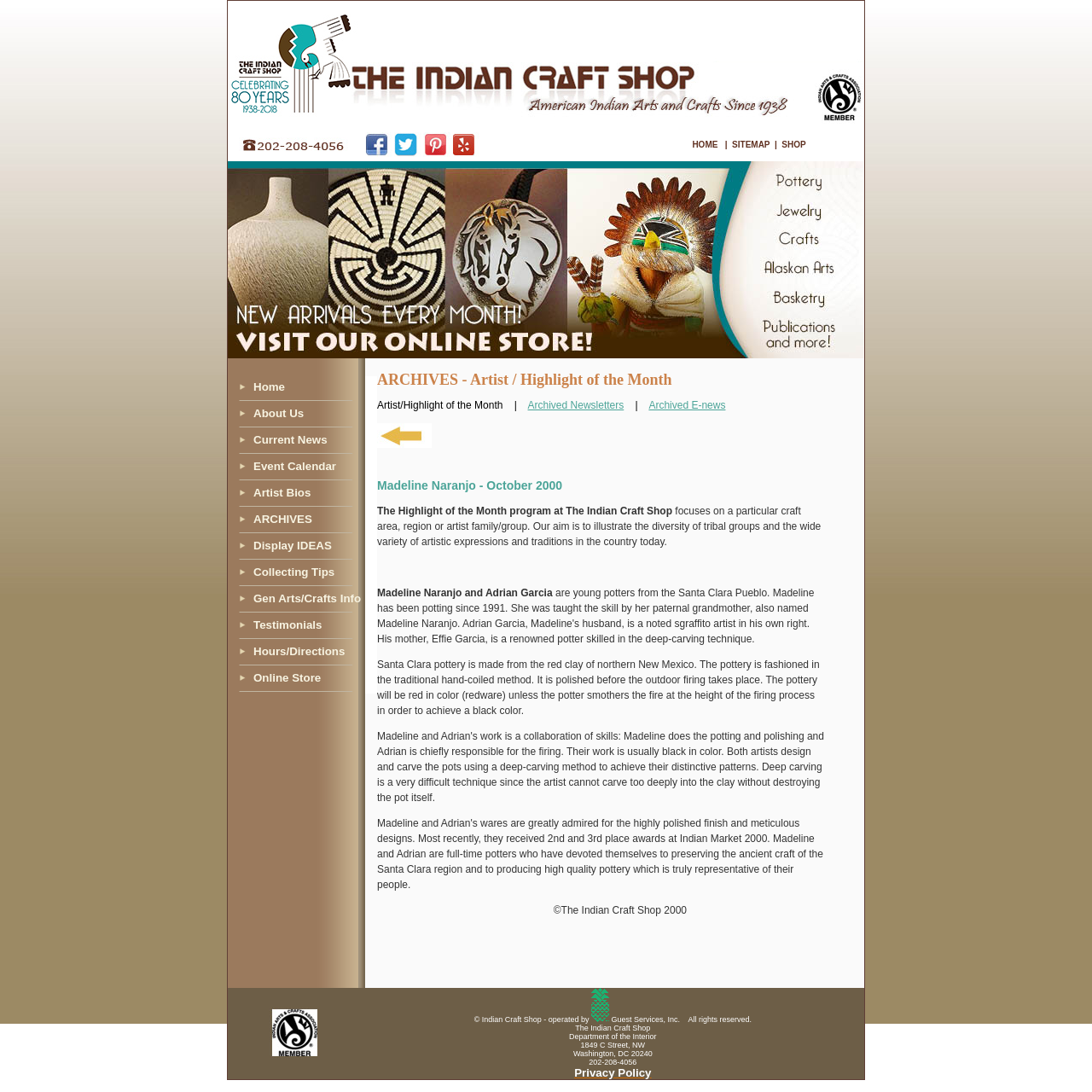Respond to the question below with a single word or phrase: What is the name of the online store?

Indian Craft Shop Online Store